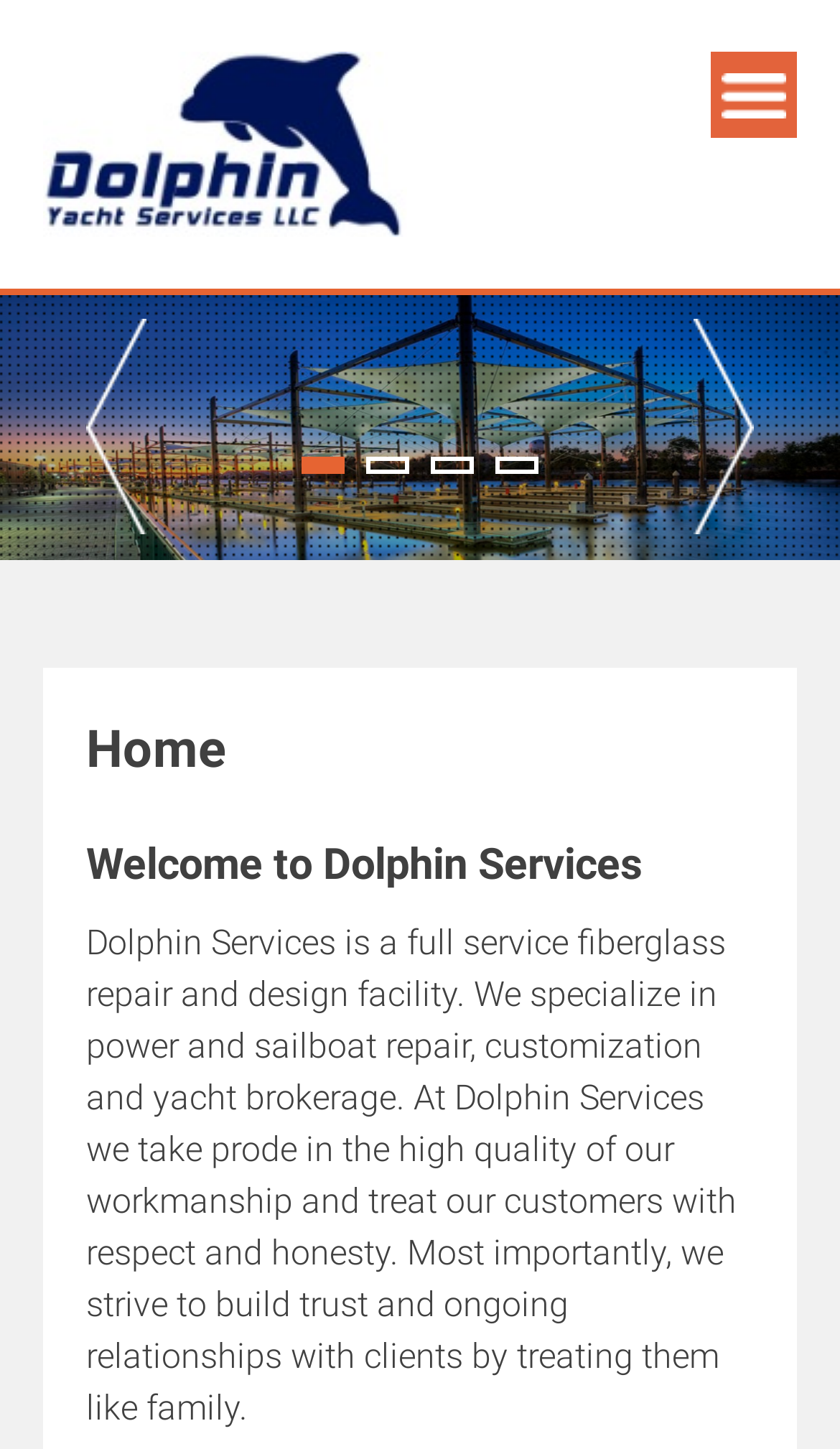Provide your answer to the question using just one word or phrase: What is the bounding box coordinate of the 'Previous' button?

[0.103, 0.221, 0.174, 0.369]